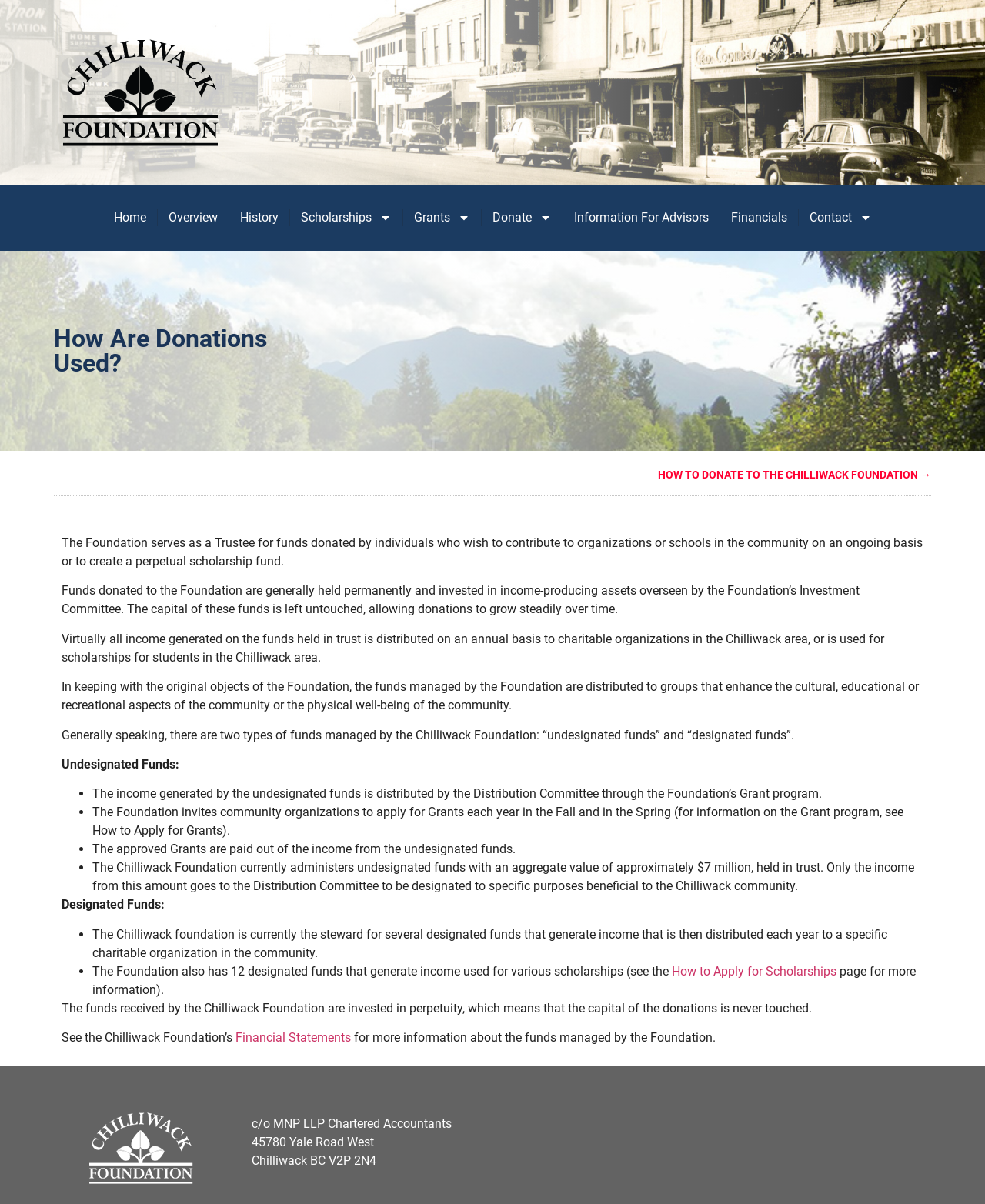Give a comprehensive overview of the webpage, including key elements.

The webpage is about the Chilliwack Foundation, specifically explaining how donations are used. At the top, there is a navigation menu with 9 links: Home, Overview, History, Scholarships, Grants, Donate, Information For Advisors, Financials, and Contact. Each link has an accompanying icon.

Below the navigation menu, there are two headings: "How Are Donations Used?" and "HOW TO DONATE TO THE CHILLIWACK FOUNDATION →". The second heading is a link.

The main content of the page is divided into sections, each explaining how the foundation uses donations. The first section explains that the foundation serves as a trustee for funds donated by individuals, which are invested in income-producing assets. The income generated is distributed annually to charitable organizations or used for scholarships.

The next section explains that there are two types of funds managed by the foundation: undesignated funds and designated funds. Undesignated funds are distributed by the Distribution Committee through the foundation's Grant program, while designated funds are used for specific charitable organizations or scholarships.

The page also provides information about the foundation's financial management, stating that the funds received are invested in perpetuity, and the capital of the donations is never touched. There is a link to the foundation's Financial Statements for more information.

At the bottom of the page, there is a footer section with the foundation's address and a link to an unknown page.